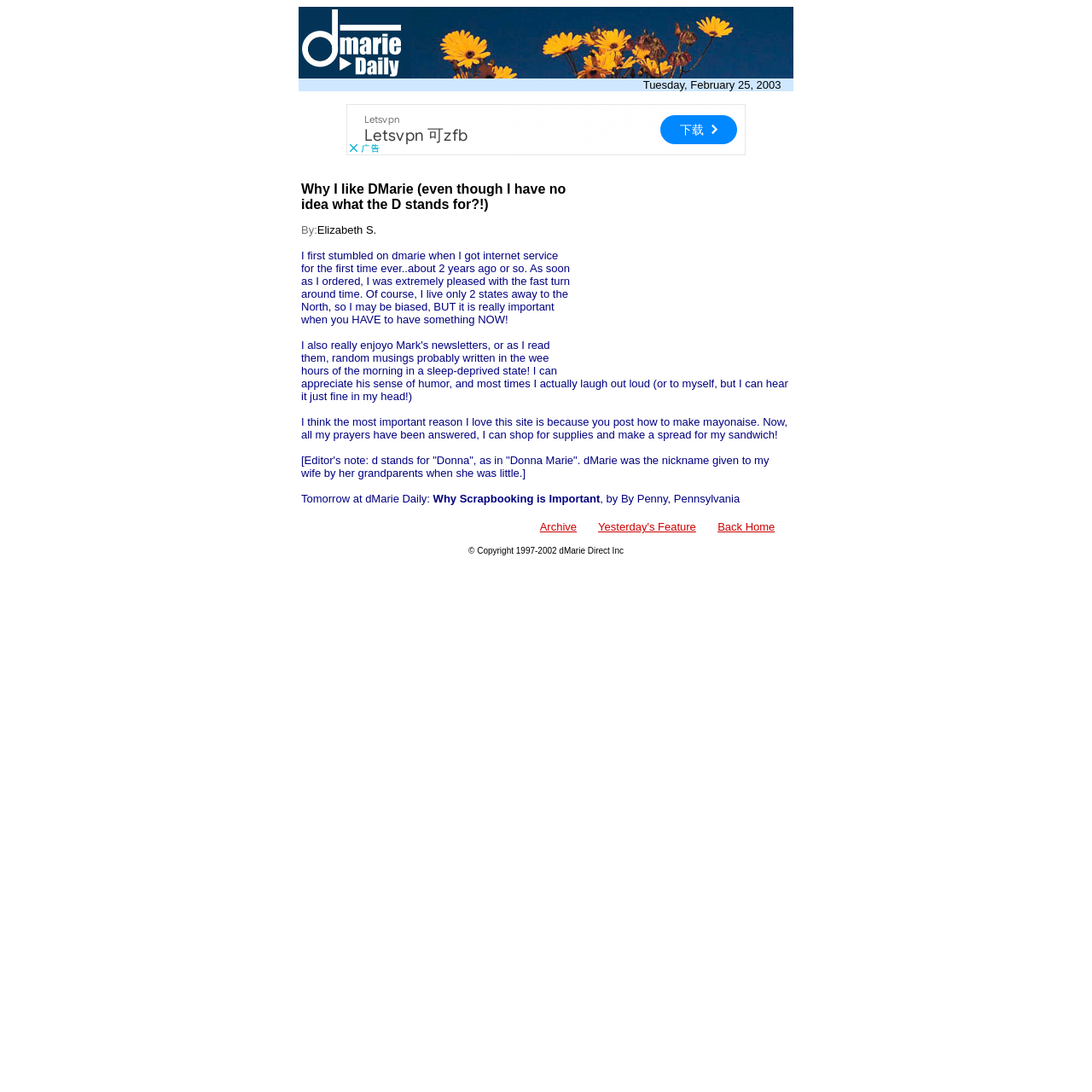From the image, can you give a detailed response to the question below:
What are the links present at the bottom of the webpage?

The links 'Archive', 'Yesterday's Feature', and 'Back Home' are present at the bottom of the webpage, below the main content area. These links are likely used for navigation and accessing other parts of the website.